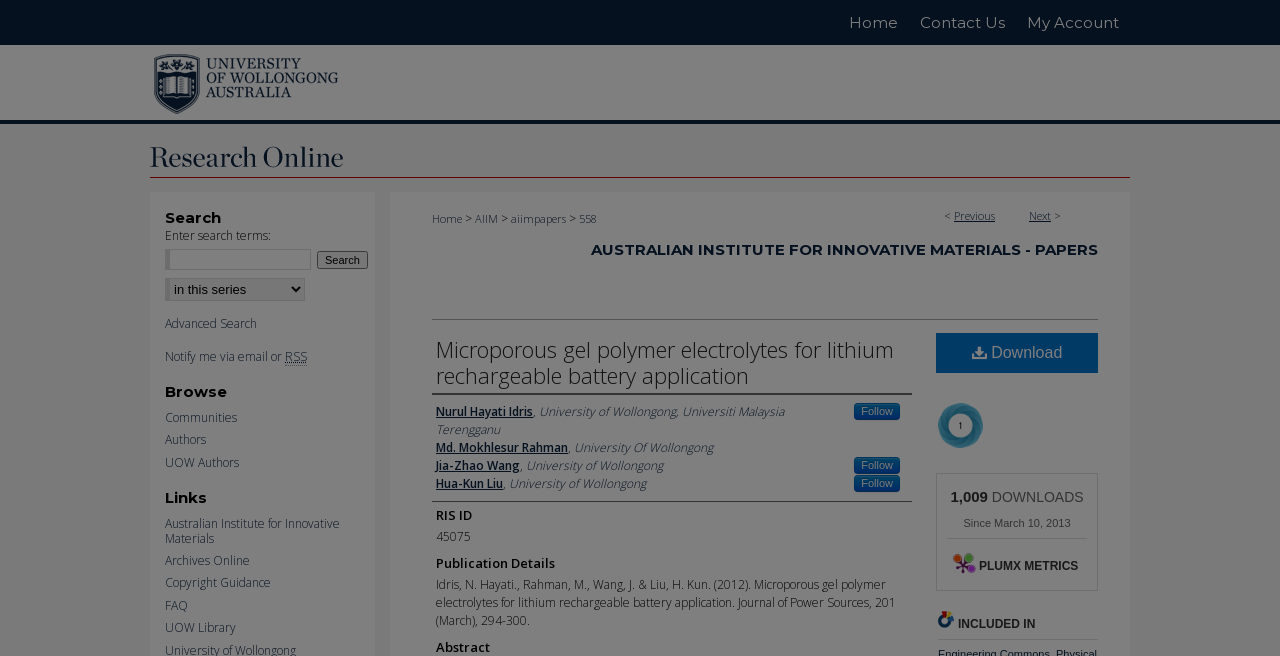What is the name of the university at the top of the page?
Please provide a comprehensive answer based on the visual information in the image.

I found the answer by looking at the top of the page, where I saw a link with the text 'University of Wollongong' and an image with the same name.